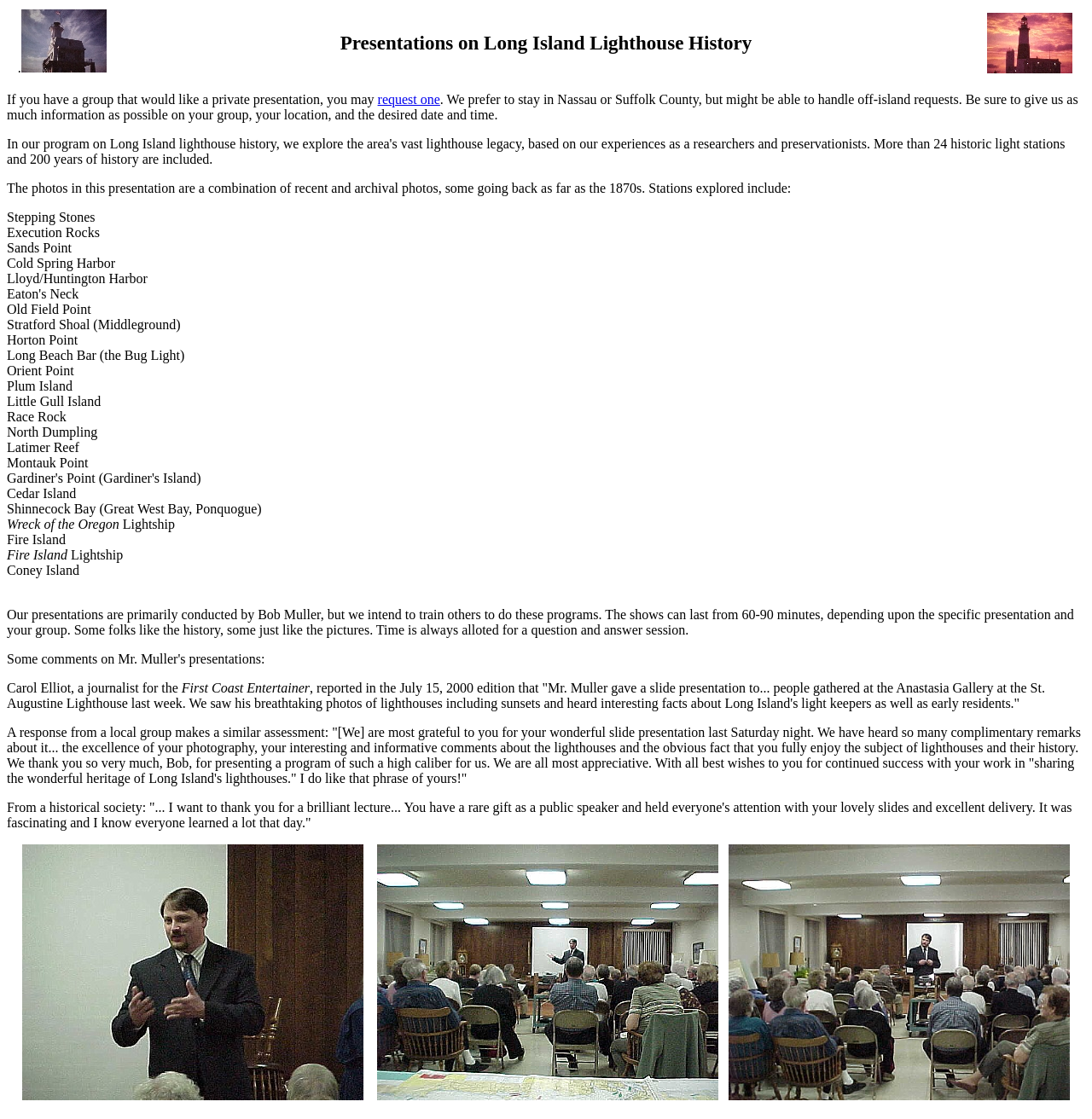What is the preferred location for private presentations?
Refer to the image and provide a concise answer in one word or phrase.

Nassau or Suffolk County